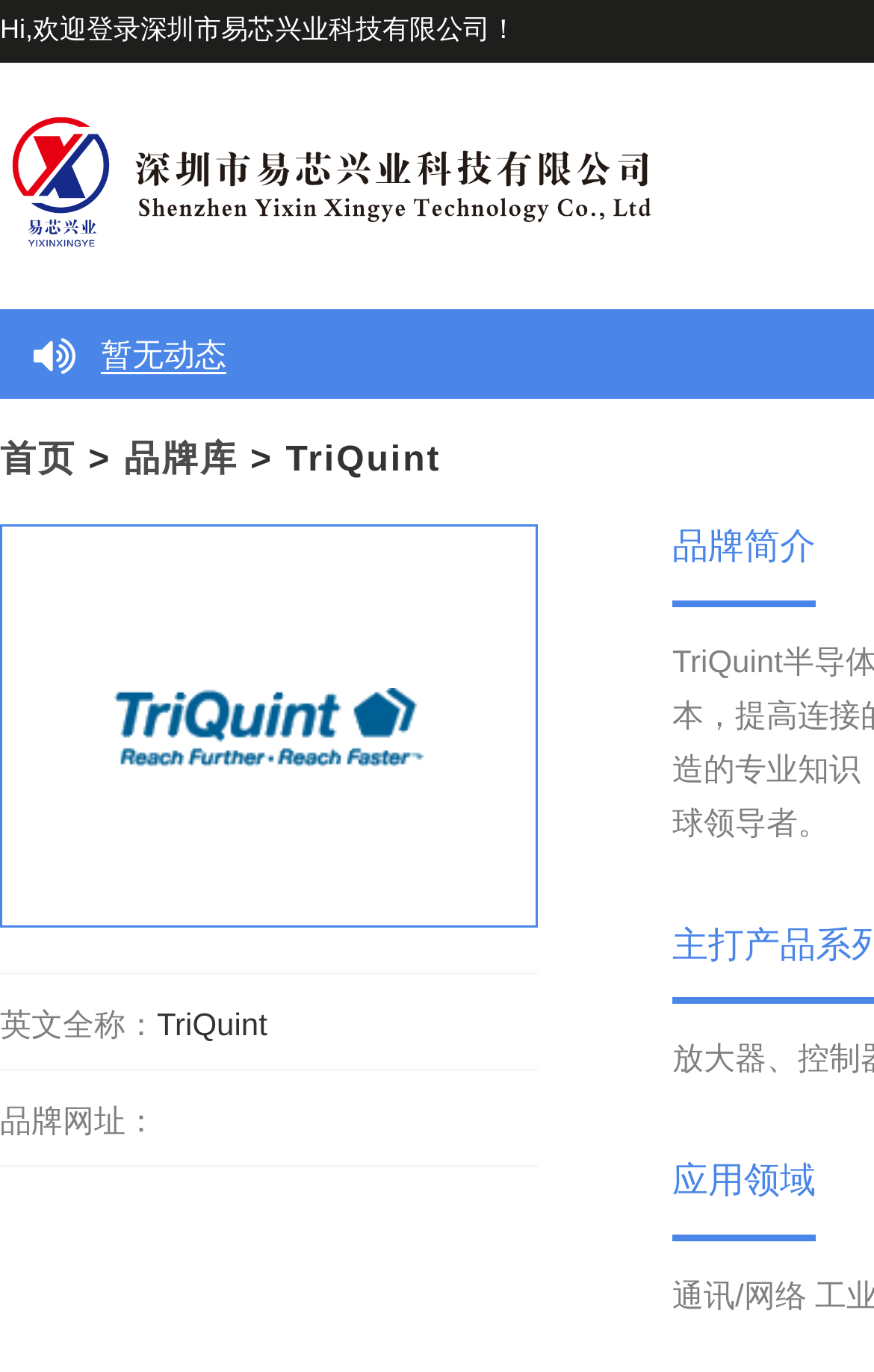How many links are there in the top section?
Please provide a comprehensive answer based on the details in the screenshot.

I counted the number of link elements in the top section by looking at the elements with y1 coordinates less than 0.5. I found two links: '' and '首页'.